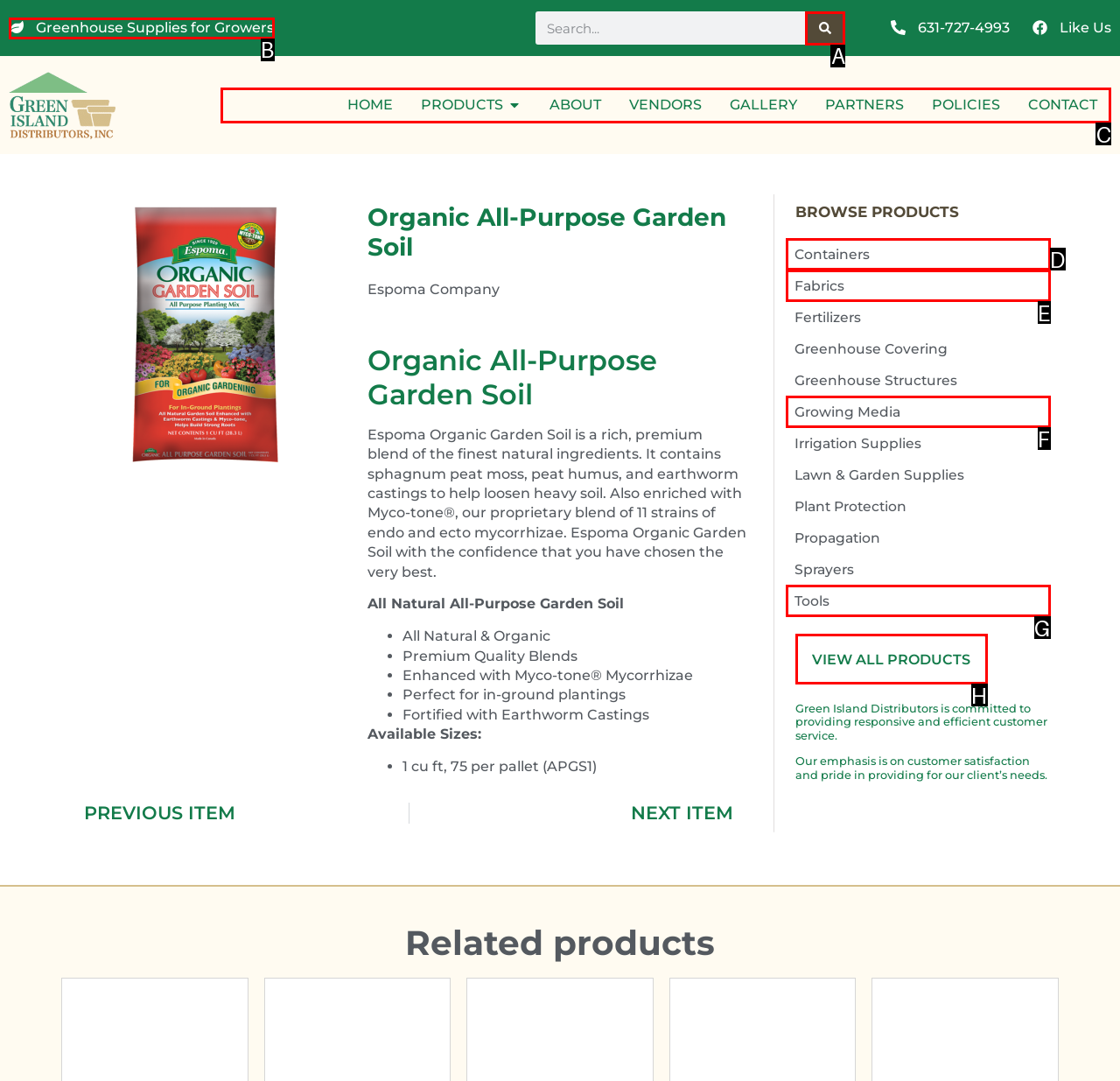Determine the letter of the element to click to accomplish this task: Click on the menu. Respond with the letter.

C